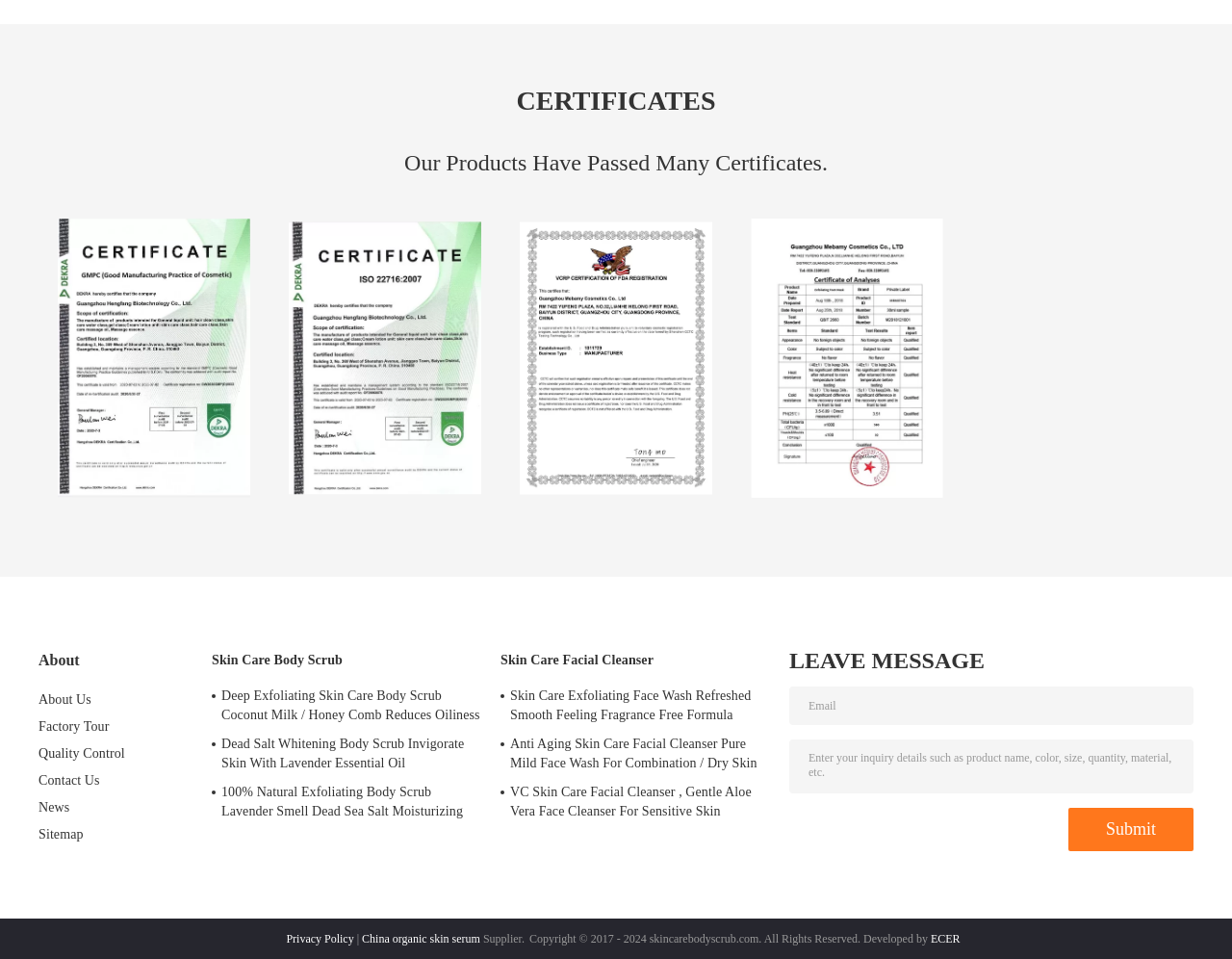What is the company name certified by China Guangzhou?
Offer a detailed and exhaustive answer to the question.

The company name certified by China Guangzhou can be found in the links and images on the webpage, which are 'China Guangzhou Mebamy Cosmetics Co., Ltd Certification'. This certification is mentioned multiple times on the webpage, indicating that Mebamy Cosmetics Co., Ltd is a certified company.